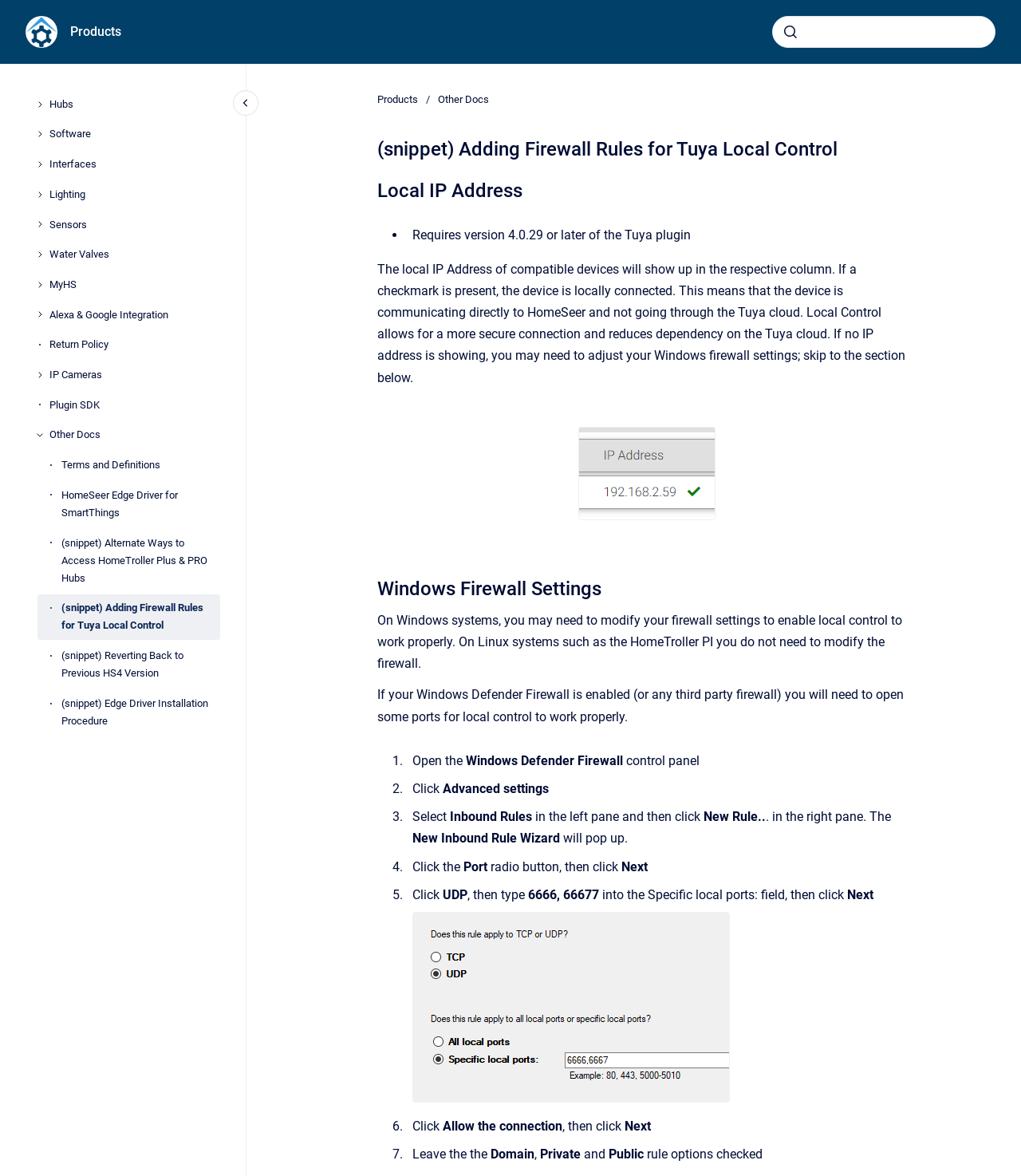Locate the bounding box coordinates of the area to click to fulfill this instruction: "Search". The bounding box should be presented as four float numbers between 0 and 1, in the order [left, top, right, bottom].

[0.756, 0.014, 0.975, 0.041]